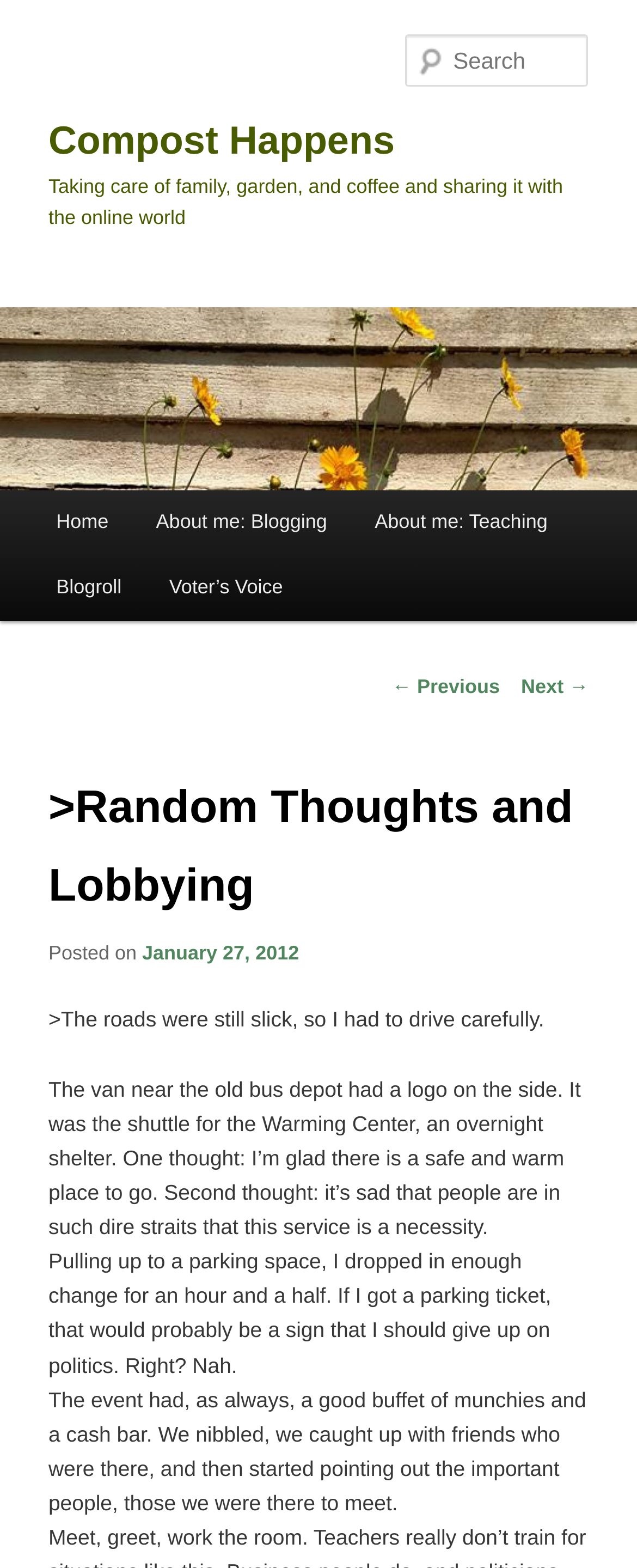What is the purpose of the Warming Center?
Look at the image and answer the question using a single word or phrase.

Overnight shelter